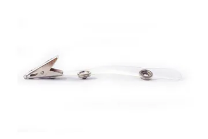What is the purpose of this product?
Examine the image closely and answer the question with as much detail as possible.

The caption explains that the product is designed for 'securely holding ID cards', which implies that its primary purpose is to hold and display identification cards.